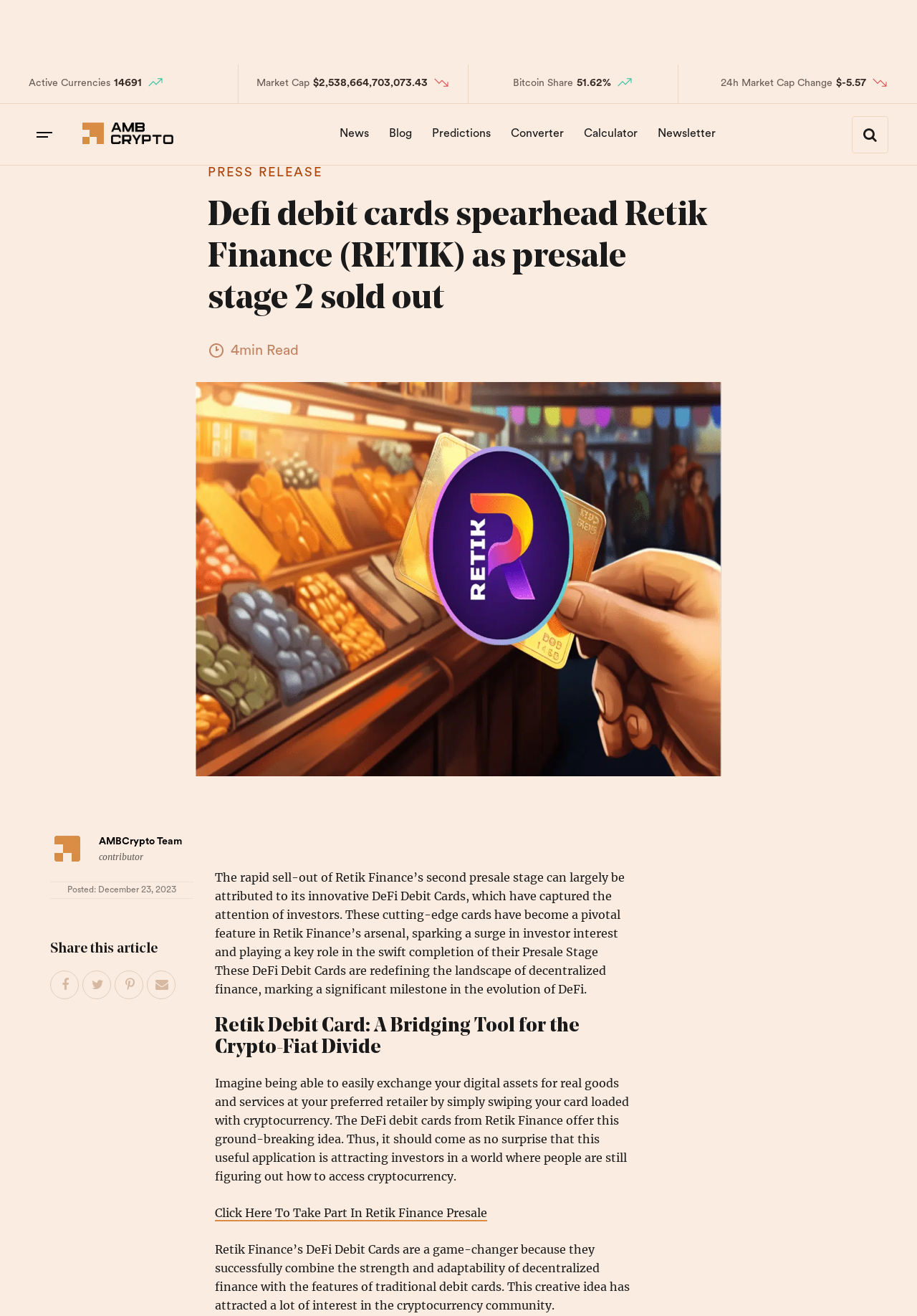Determine which piece of text is the heading of the webpage and provide it.

Defi debit cards spearhead Retik Finance (RETIK) as presale stage 2 sold out